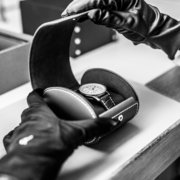Utilize the details in the image to thoroughly answer the following question: Is the watch a premium model?

The caption suggests that the watch is 'likely representative of the premium models discussed in the surrounding text, such as those produced by renowned brands like Breitling', implying that the watch is likely a premium model.